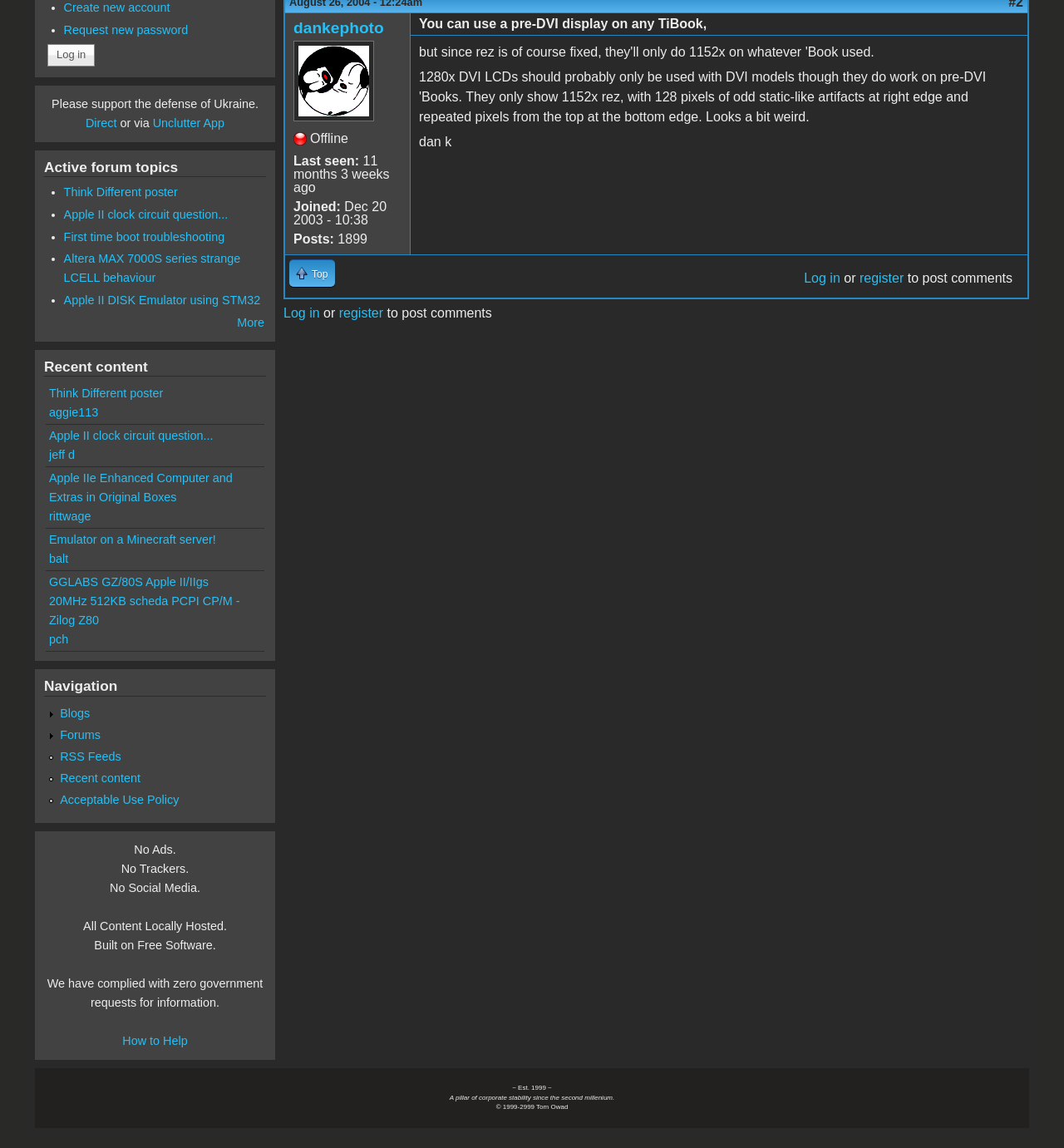Extract the bounding box coordinates for the UI element described by the text: "name="op" value="Log in"". The coordinates should be in the form of [left, top, right, bottom] with values between 0 and 1.

[0.045, 0.039, 0.089, 0.058]